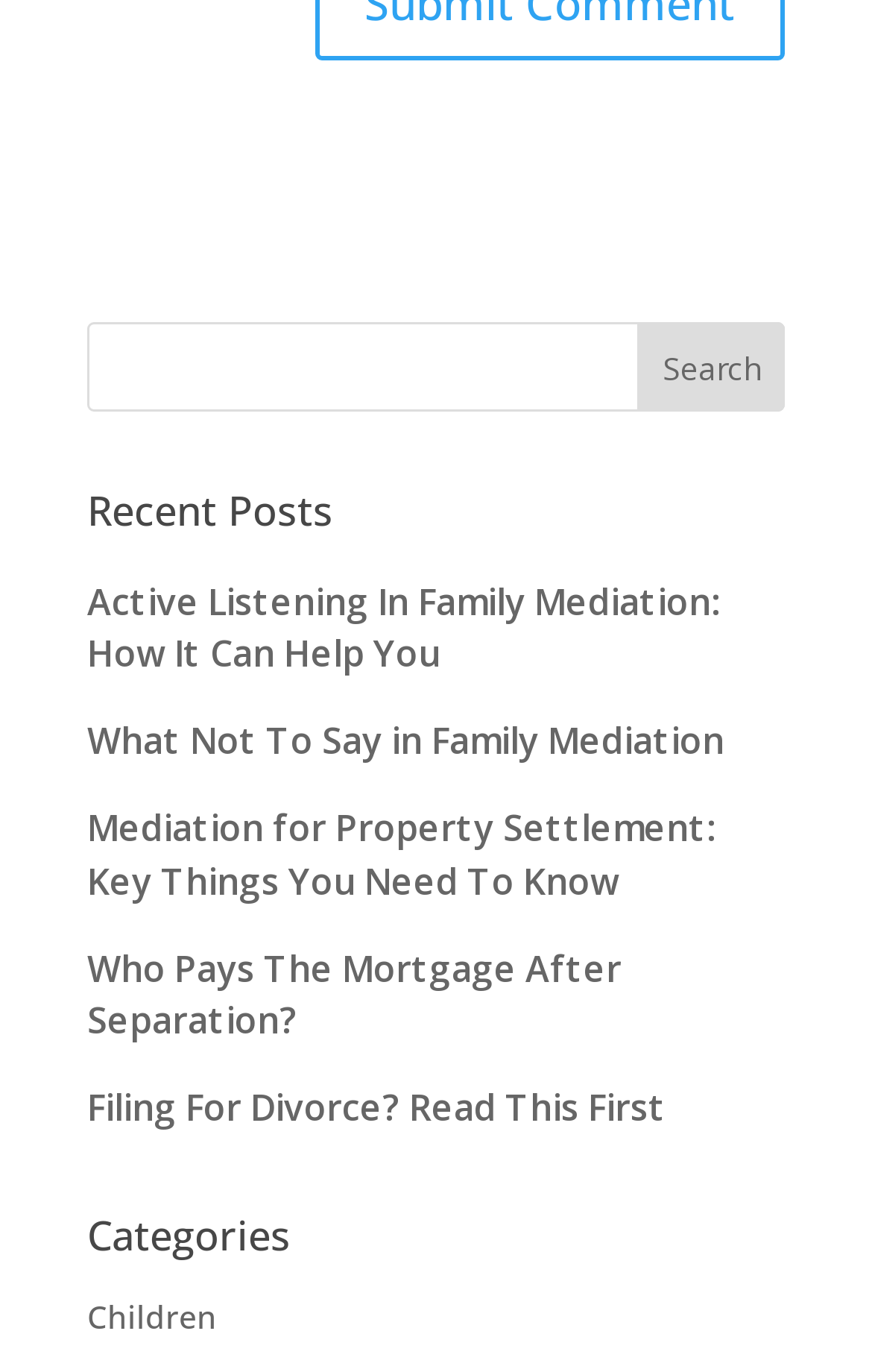How many links are under 'Recent Posts'?
Based on the image, answer the question in a detailed manner.

Under the 'Recent Posts' heading, there are five links to different articles, including 'Active Listening In Family Mediation: How It Can Help You', 'What Not To Say in Family Mediation', 'Mediation for Property Settlement: Key Things You Need To Know', 'Who Pays The Mortgage After Separation?', and 'Filing For Divorce? Read This First'.